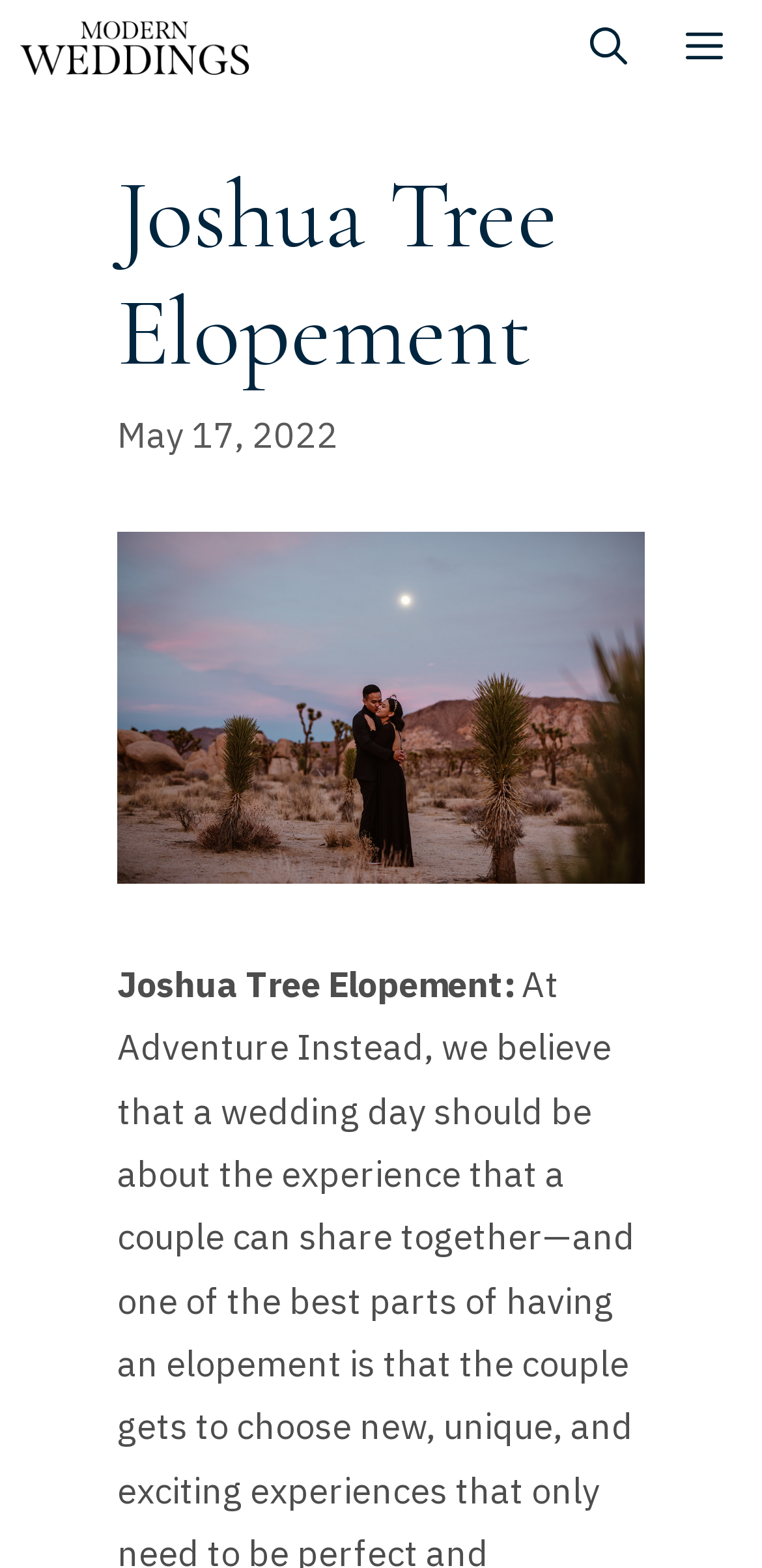What is the name of the elopement?
Look at the screenshot and respond with a single word or phrase.

Joshua Tree Elopement